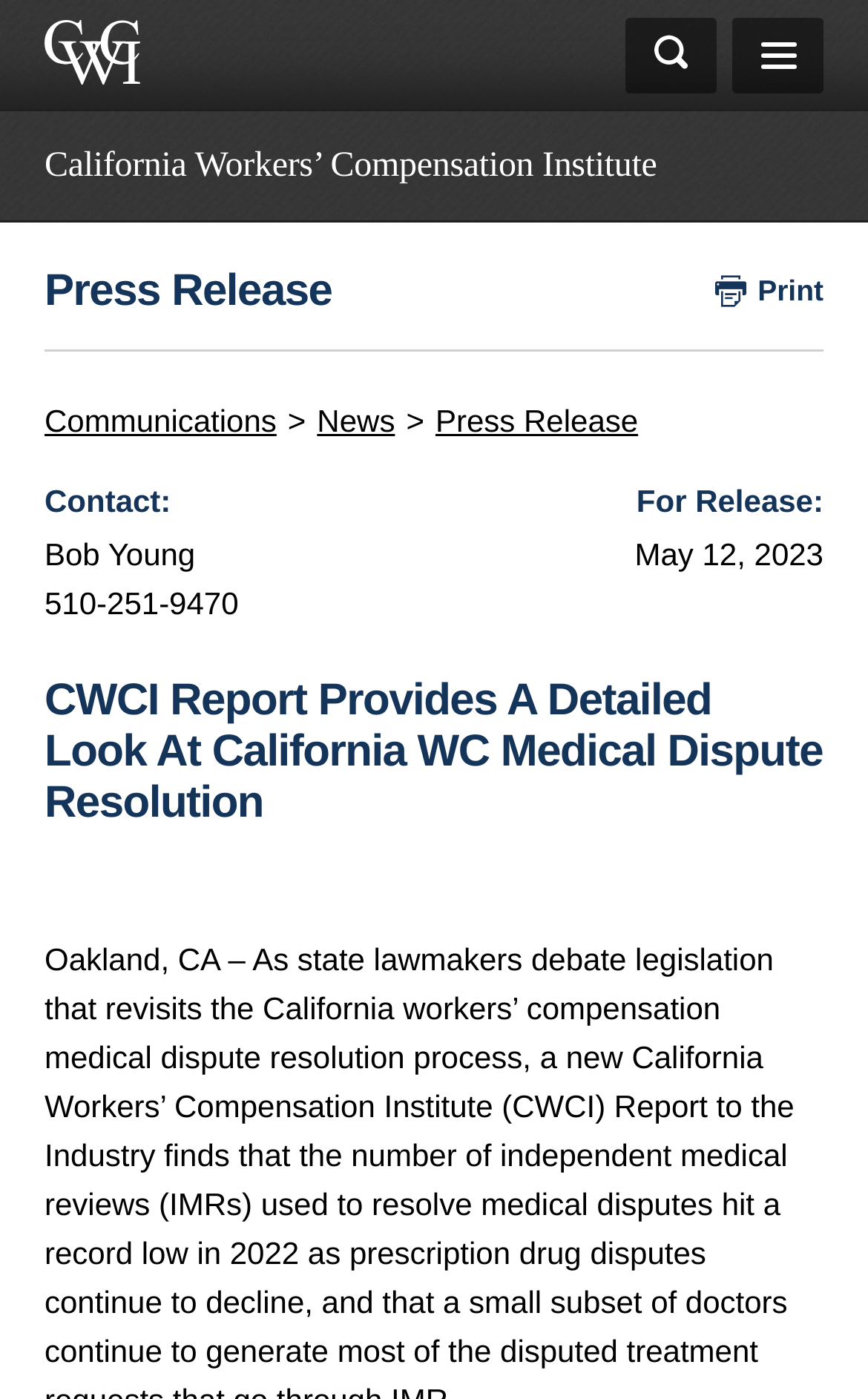Create a detailed narrative of the webpage’s visual and textual elements.

The webpage is about the California Workers' Compensation Institute, a private, nonprofit organization dedicated to improving the California workers' compensation system. 

At the top left corner, there is a search box with a "Go" button to its right. Above the search box, there is a link to "cwci" with an accompanying image. 

To the right of the search box, there is a button to toggle navigation. Next to it, there is a search icon with a link. 

Below these elements, there is a header section with a link to print and a heading that reads "Press Release". 

Under the header, there are three links: "Communications", "News", and a repeated "Press Release" text. 

Further down, there is a table with two rows. The first row has two cells, one with a contact information "Contact: Bob Young 510-251-9470" and the other with a release date "For Release: May 12, 2023". 

Below the table, there is a heading that reads "CWCI Report Provides A Detailed Look At California WC Medical Dispute Resolution".